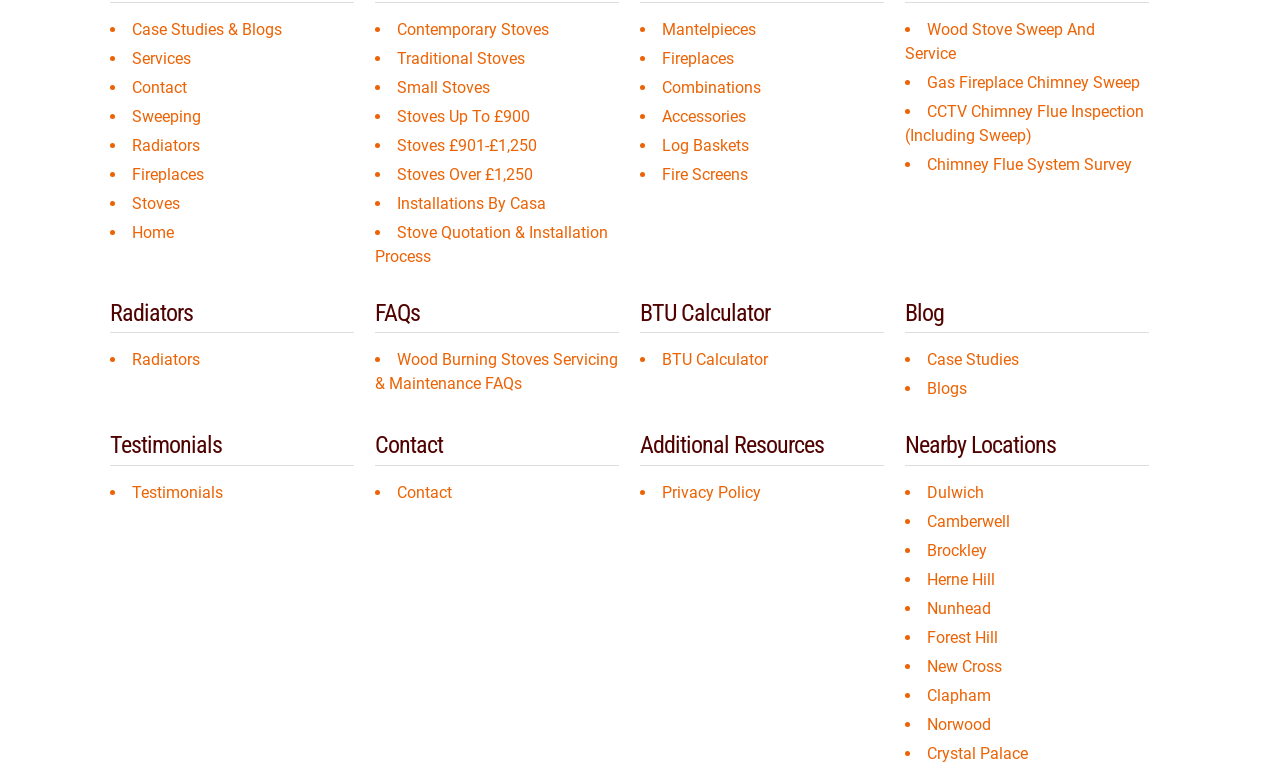Given the description "parent_node: Event Details", determine the bounding box of the corresponding UI element.

None